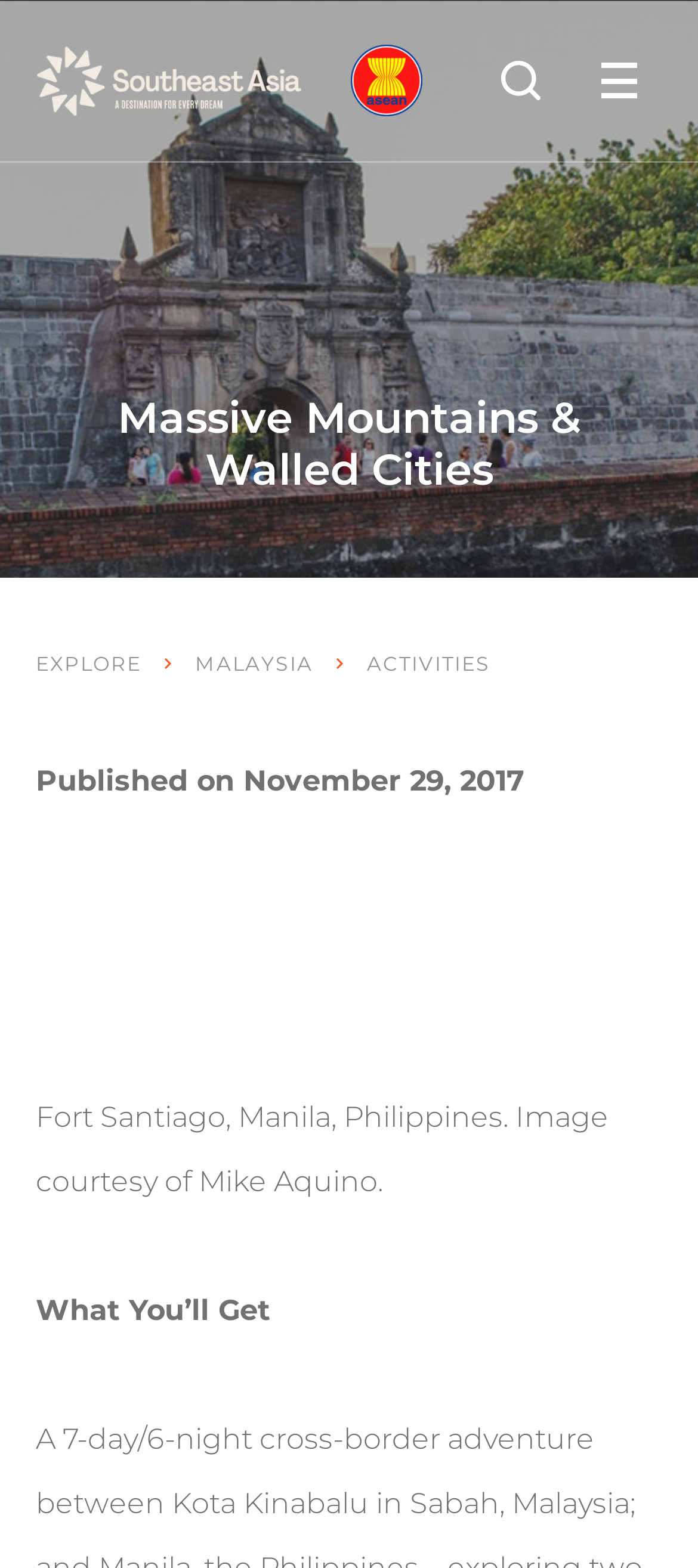Offer a detailed explanation of the webpage layout and contents.

The webpage is about Southeast Asia travel, specifically focusing on massive mountains and walled cities. At the top left, there is a link to "Southeast Asia Travel" accompanied by two images, one with the text "Southeast Asia Travel" and the other with the text "Visit Southeast Asia". 

On the top right, there is a search link and a button to open navigation. Below the top section, there is a large heading that reads "Massive Mountains & Walled Cities". 

Underneath the heading, there are three links: "EXPLORE", "MALAYSIA", and "ACTIVITIES". The "ACTIVITIES" link is followed by a published date, "November 29, 2017", and a figure. Below the figure, there is a description of an image, "Fort Santiago, Manila, Philippines. Image courtesy of Mike Aquino." 

Finally, there is a section titled "What You’ll Get" at the bottom left of the page.